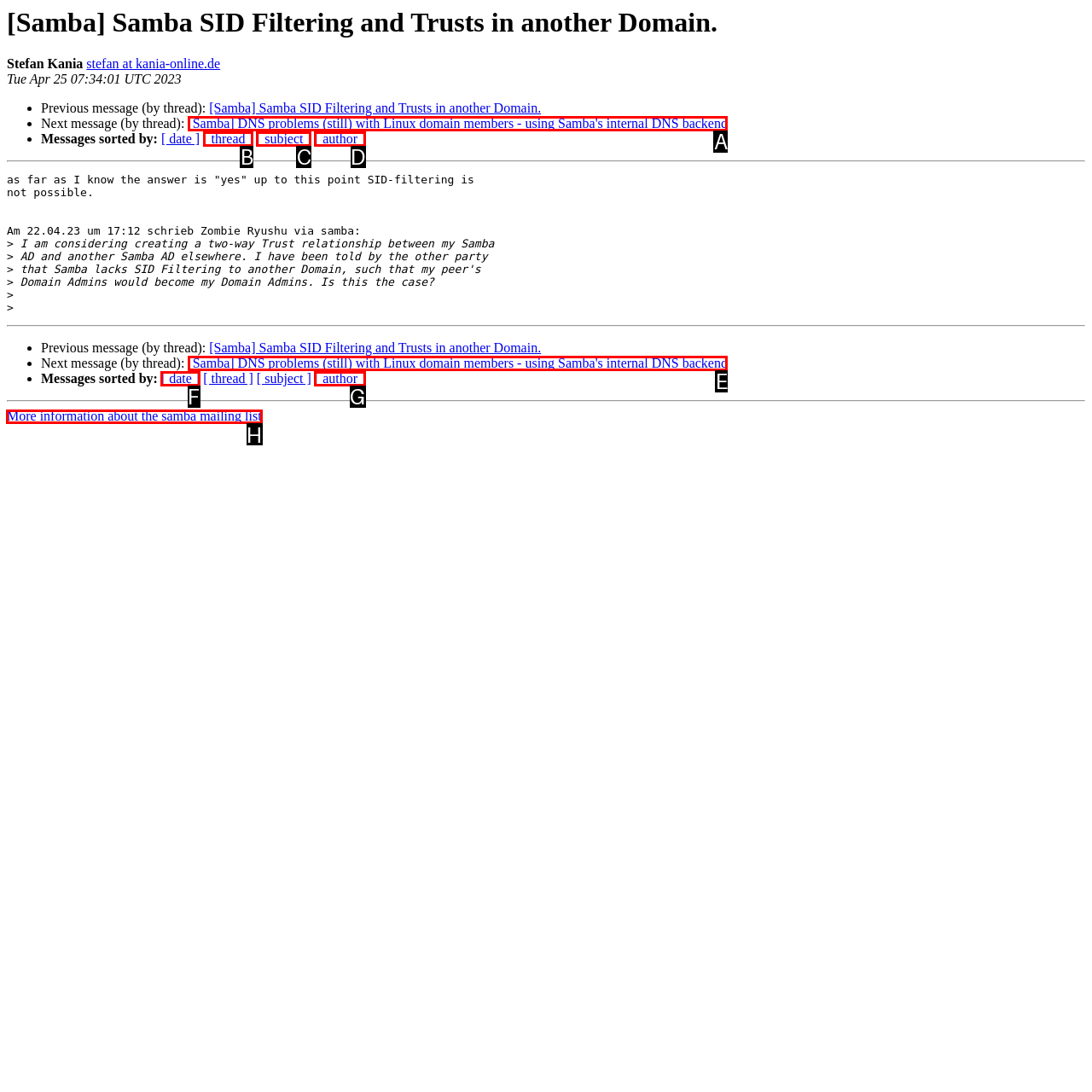Identify the HTML element that should be clicked to accomplish the task: Get more information about the samba mailing list
Provide the option's letter from the given choices.

H